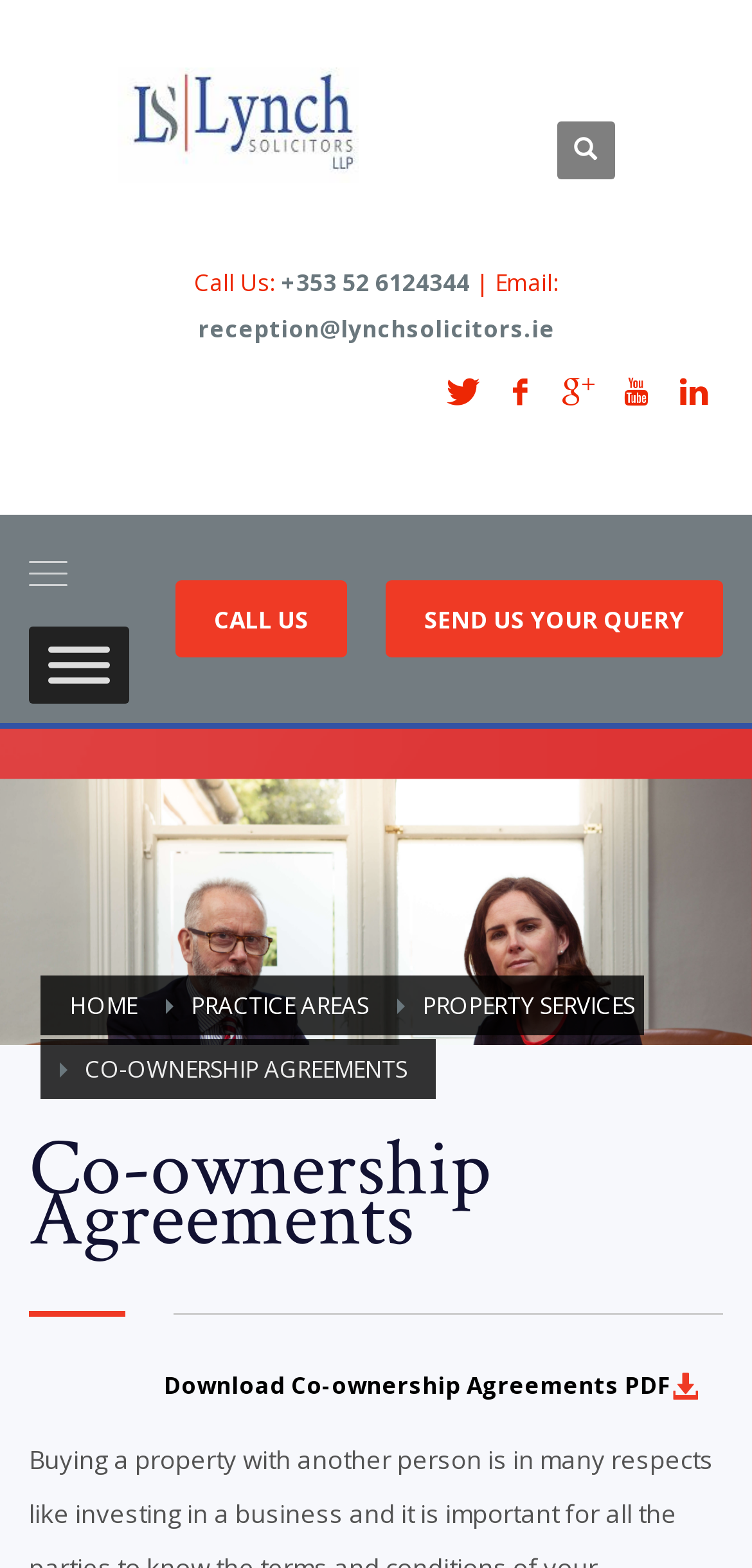Please give a concise answer to this question using a single word or phrase: 
What is the email address to contact?

reception@lynchsolicitors.ie